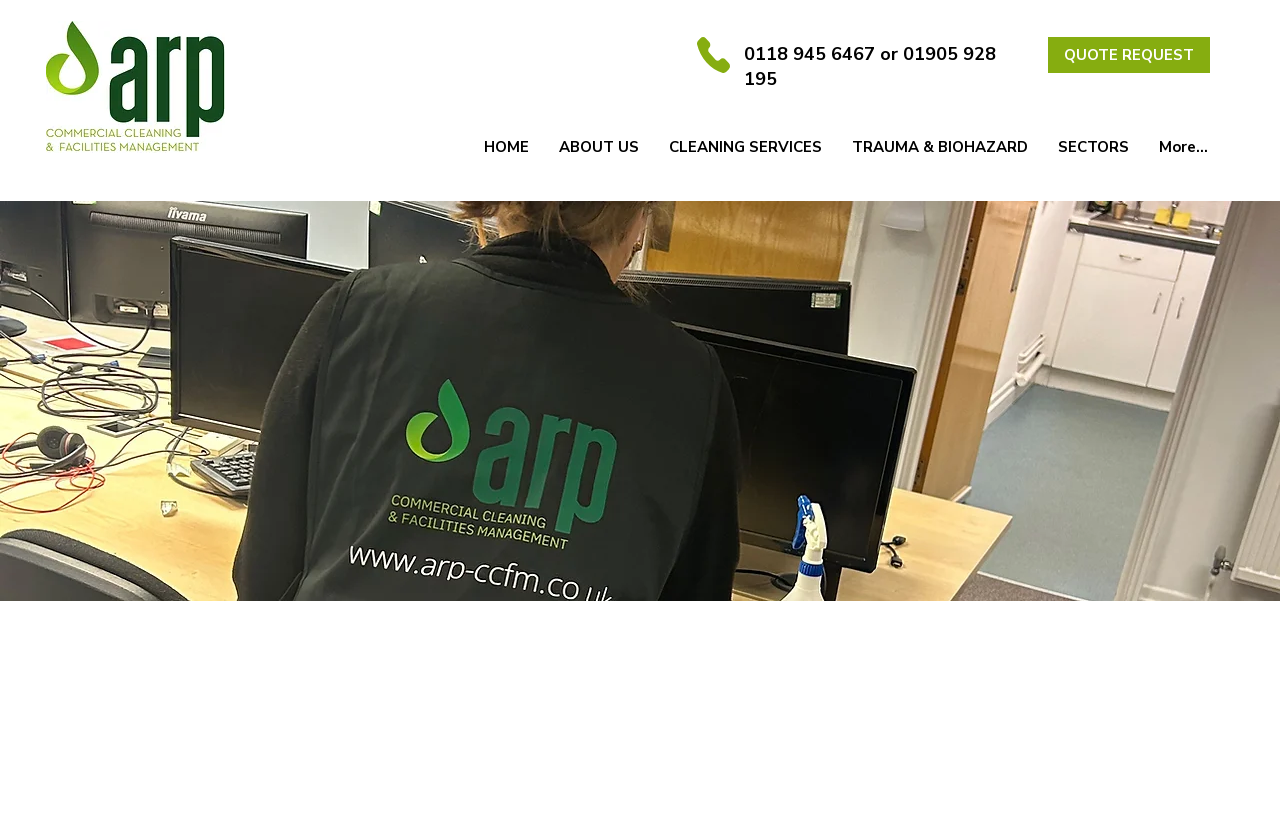What is the main service offered by the company?
Look at the screenshot and respond with one word or a short phrase.

Office Cleaning